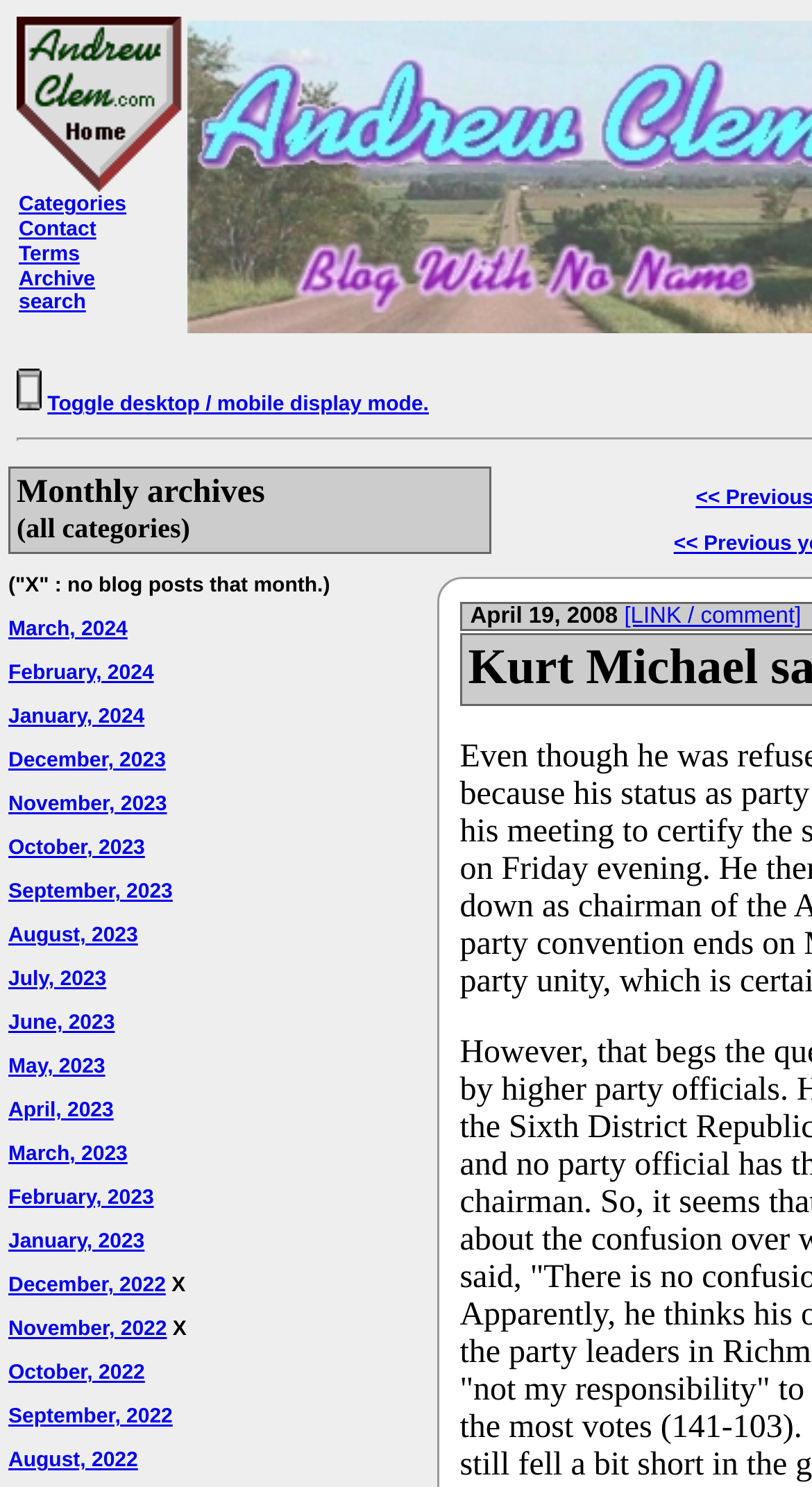How many links are there in the categories section?
Using the details shown in the screenshot, provide a comprehensive answer to the question.

I counted the number of links in the top section of the webpage, starting from 'Andrew Clem home' to 'Archive search', and found 4 links.